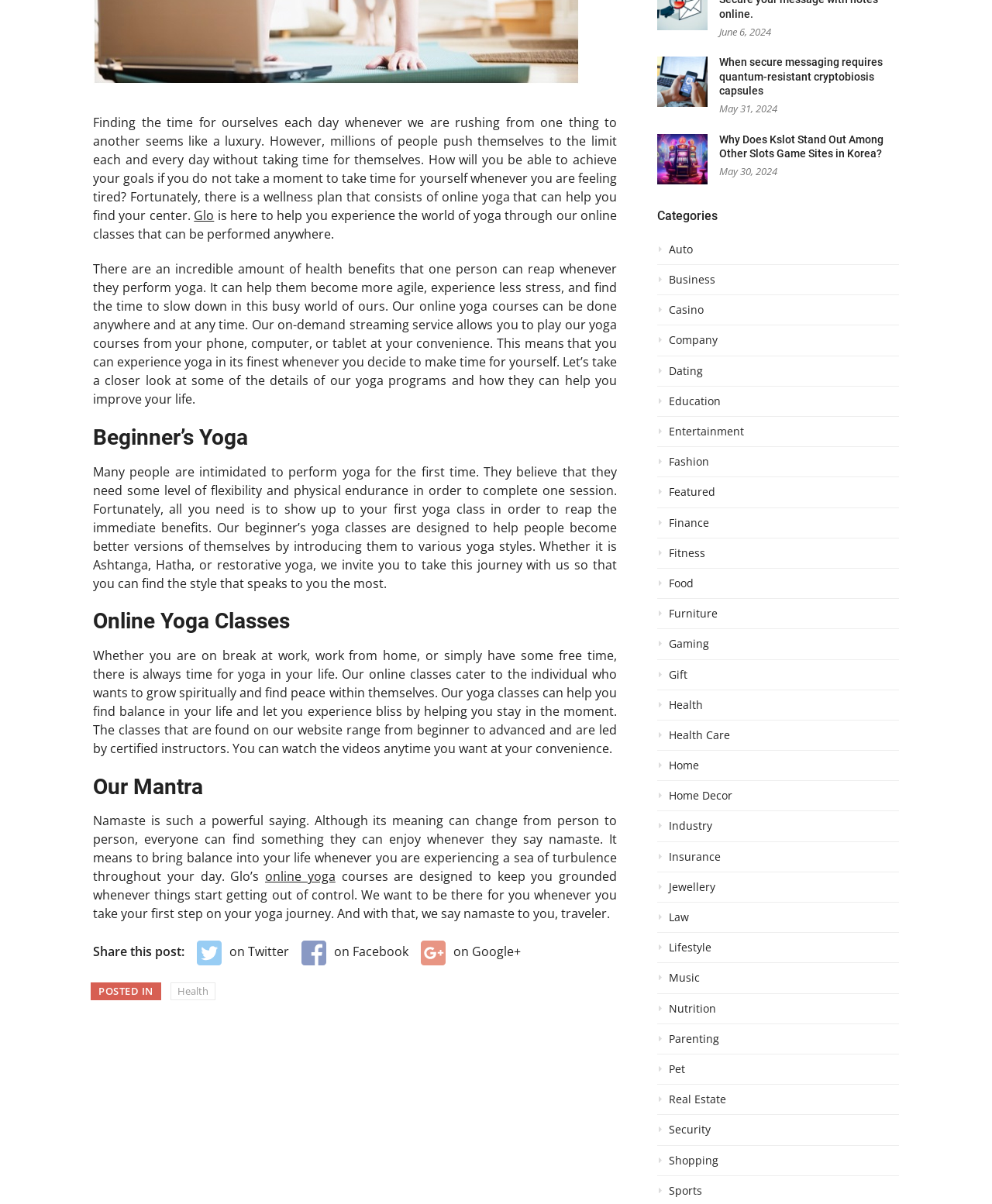Find and provide the bounding box coordinates for the UI element described with: "Gaming".

[0.662, 0.529, 0.906, 0.548]